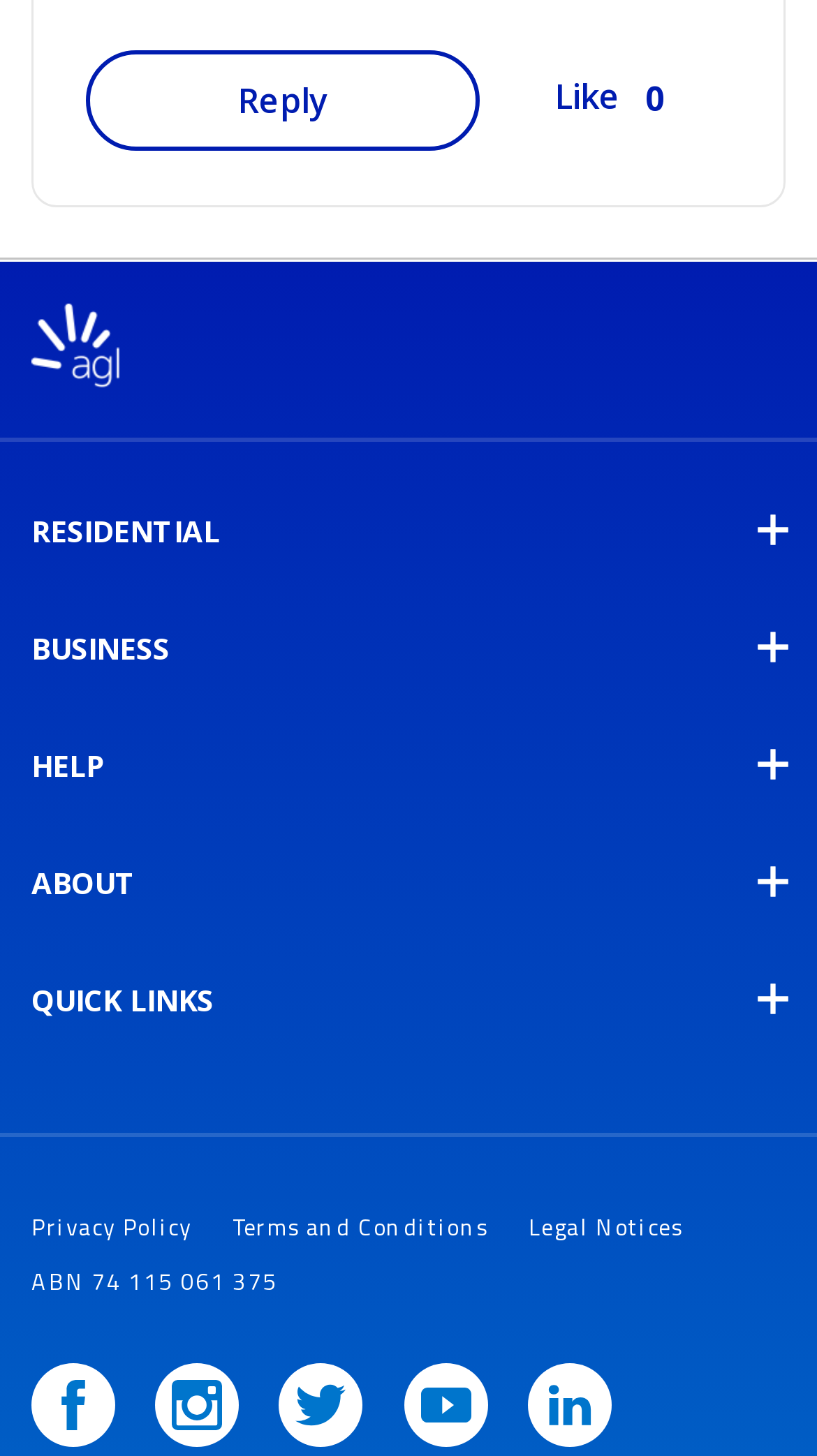Could you determine the bounding box coordinates of the clickable element to complete the instruction: "Click the Reply link"? Provide the coordinates as four float numbers between 0 and 1, i.e., [left, top, right, bottom].

[0.105, 0.034, 0.587, 0.103]